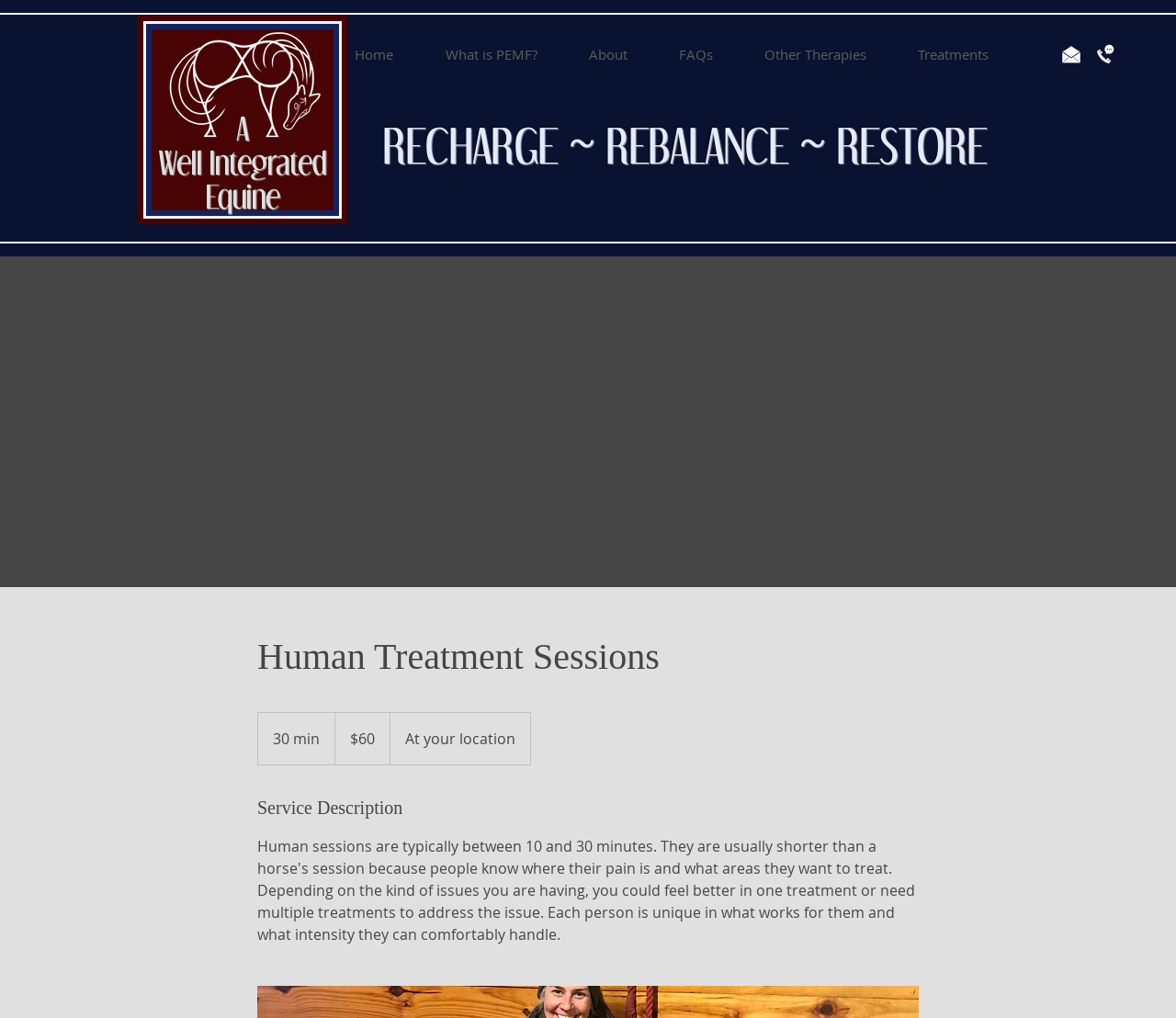Summarize the contents and layout of the webpage in detail.

The webpage is about Human Treatment Sessions, specifically focusing on PEMF (Pulsed Electromagnetic Field) therapy. At the top, there is a navigation bar with six links: Home, What is PEMF?, About, FAQs, Other Therapies, and Treatments. Below the navigation bar, there are three headings: A, Well Integrated, and Equine, each with a corresponding link.

On the left side, there is a logo image, and next to it, a static text "RECHARGE ~ REBALANCE ~ RESTORE" is displayed. On the right side, there are two small images, likely icons or social media links.

The main content of the webpage is about Human Treatment Sessions. There is a heading "Human Treatment Sessions" followed by a description of the service. The sessions typically last between 10 and 30 minutes, and the cost is $60 per session. The service can be provided at the client's location. The webpage also mentions that human sessions are usually shorter than horse sessions because people know where their pain is and what areas they want to target.